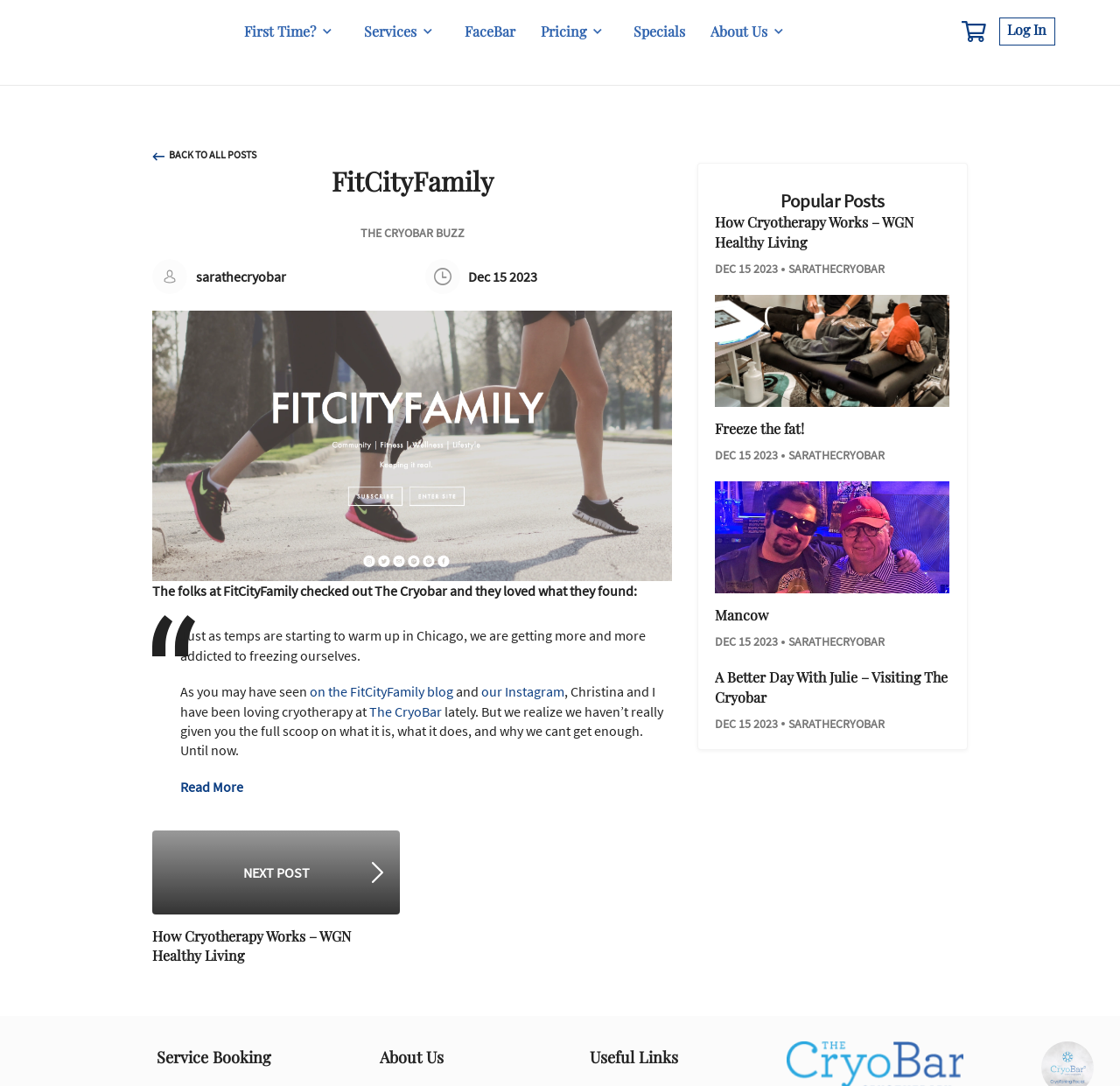Extract the bounding box coordinates of the UI element described: "our Instagram". Provide the coordinates in the format [left, top, right, bottom] with values ranging from 0 to 1.

[0.537, 0.786, 0.63, 0.806]